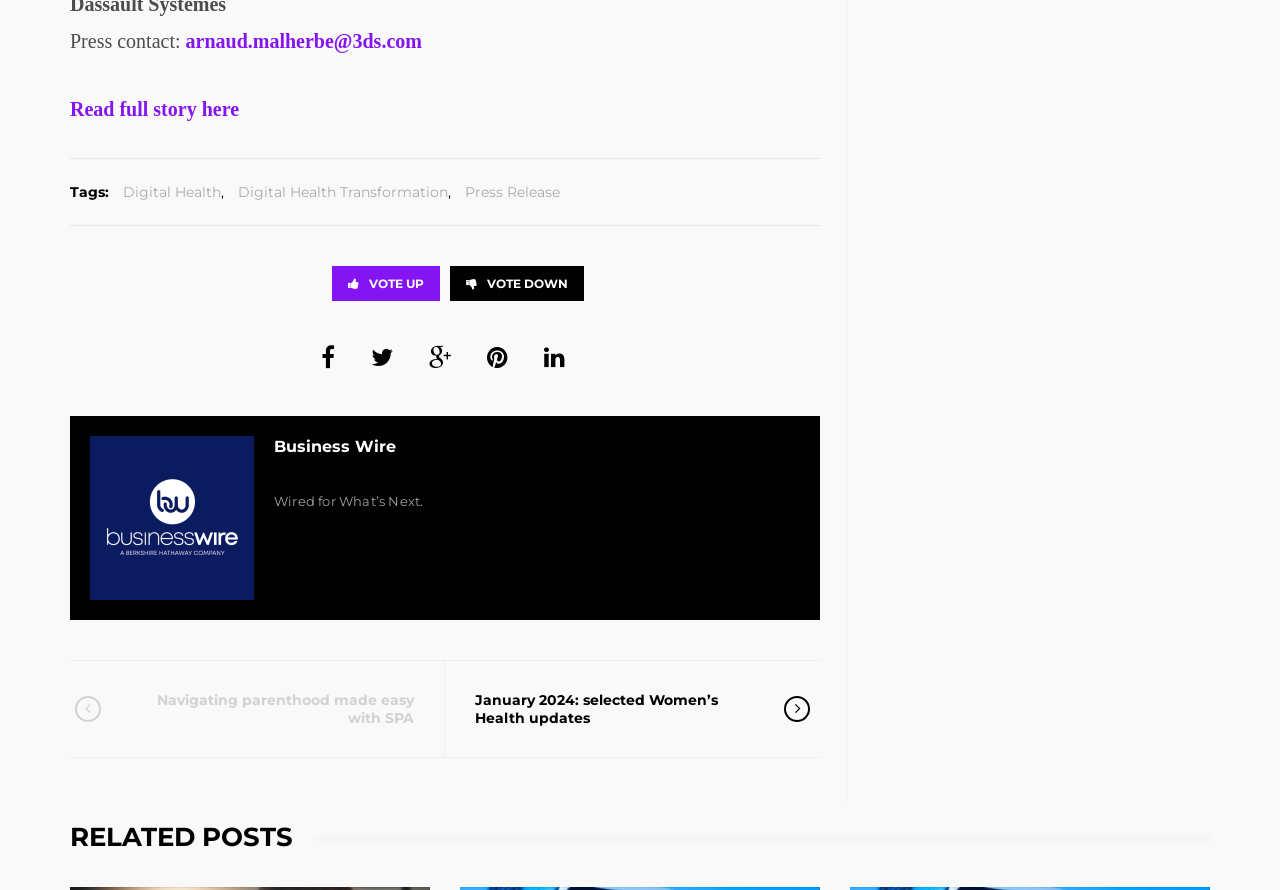Pinpoint the bounding box coordinates of the area that should be clicked to complete the following instruction: "Navigate to Digital Health". The coordinates must be given as four float numbers between 0 and 1, i.e., [left, top, right, bottom].

[0.096, 0.201, 0.173, 0.231]